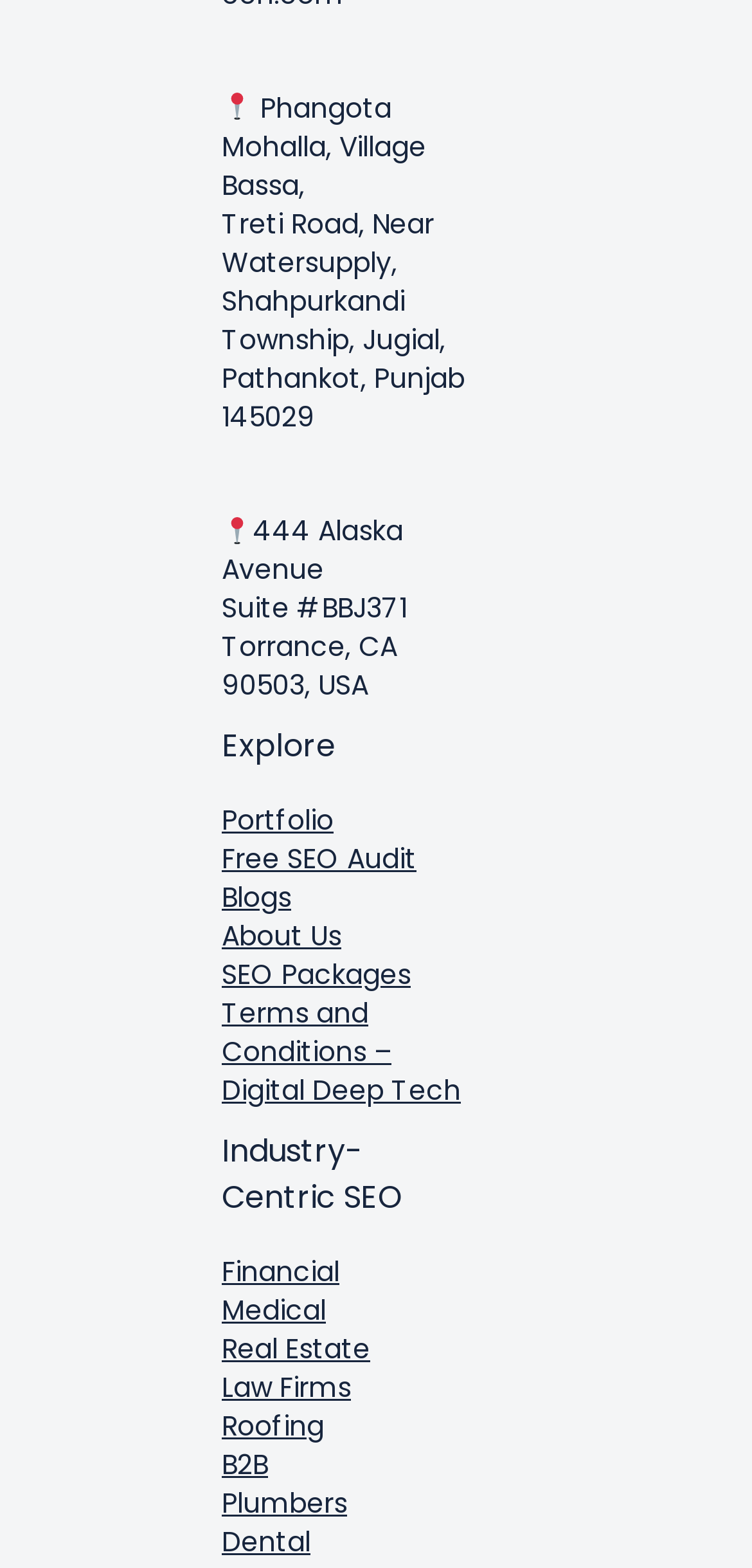Using floating point numbers between 0 and 1, provide the bounding box coordinates in the format (top-left x, top-left y, bottom-right x, bottom-right y). Locate the UI element described here: SEO Packages

[0.295, 0.609, 0.546, 0.634]